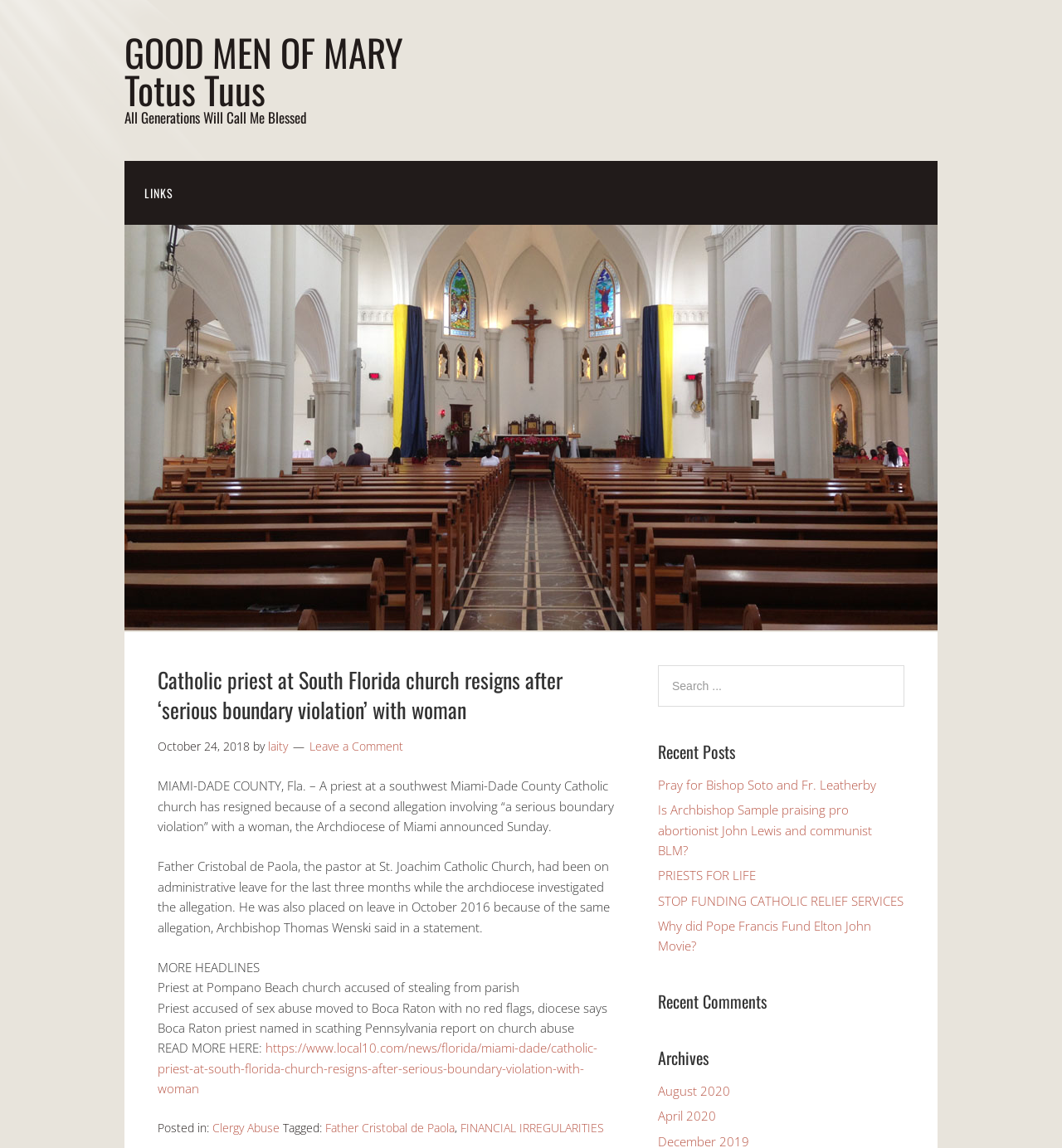Find the bounding box coordinates of the element to click in order to complete the given instruction: "Check Facebook page."

None